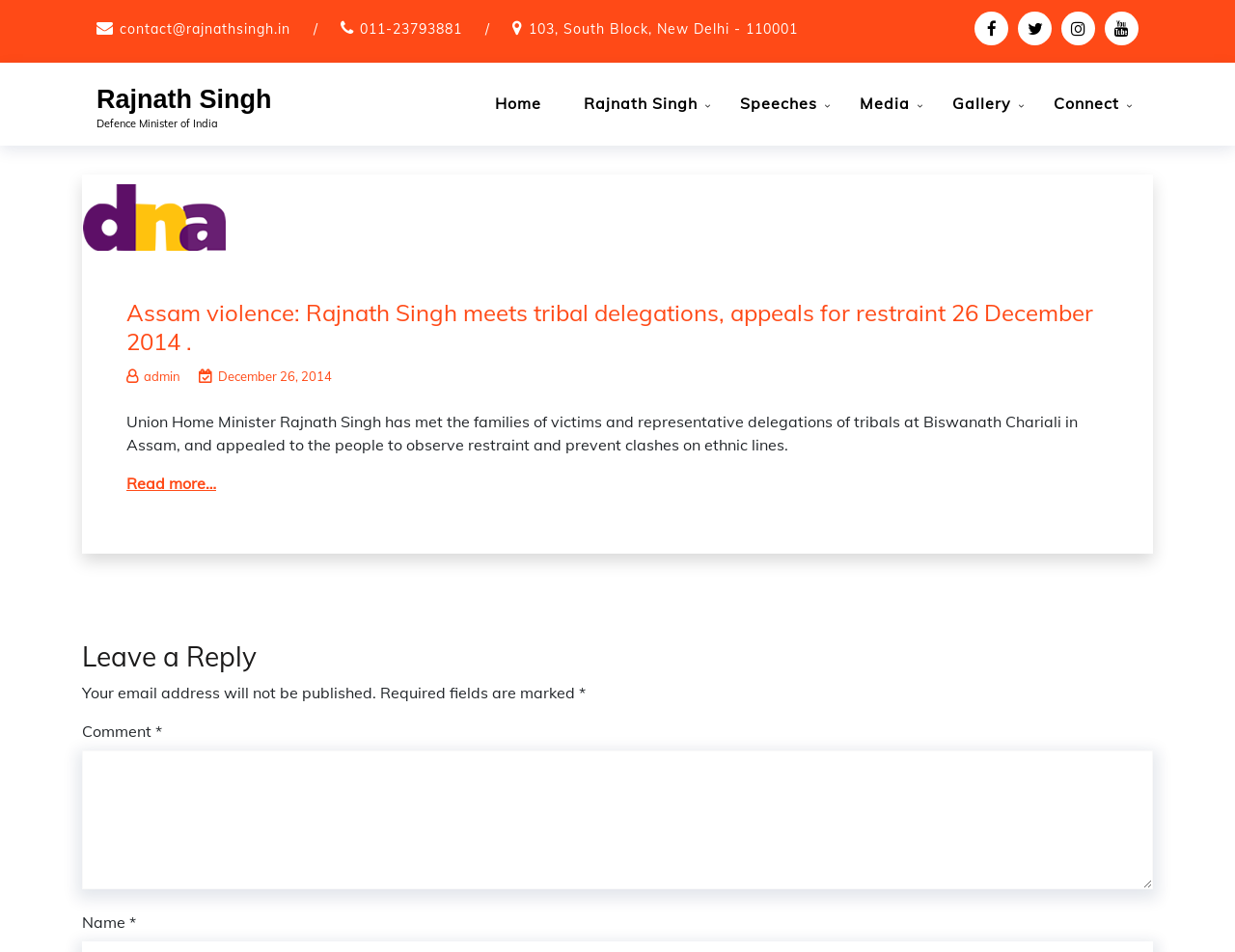What is the contact email of Rajnath Singh?
Give a single word or phrase answer based on the content of the image.

contact@rajnathsingh.in